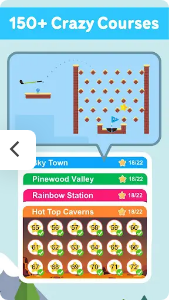Offer a detailed caption for the image presented.

The image showcases a vibrant graphic from the mobile game "Happy Shots Golf," illustrating its engaging gameplay. The top section features a humorous depiction of a golf ball approaching the hole, floating through a course filled with whimsical obstacles, emphasizing the game's creative and lighthearted approach to golfing. Below the illustration, a list highlights various challenging courses, including "Ski Town," "Pinewood Valley," "Rainbow Station," and "Hot Top Caverns," alongside their completion status and stars earned. The design not only highlights the variety and fun within the game but also entices players with the promise of over 150 unique and crazy courses to master.